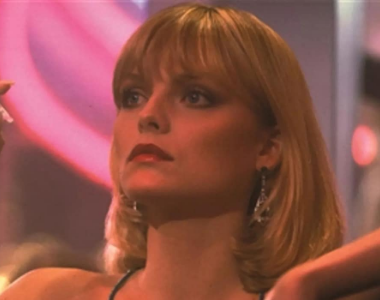What type of atmosphere is suggested by the background?
Analyze the screenshot and provide a detailed answer to the question.

The caption states that the 'vibrant colors and soft lighting in the background suggest a lively atmosphere', which implies that the atmosphere is lively and possibly festive.